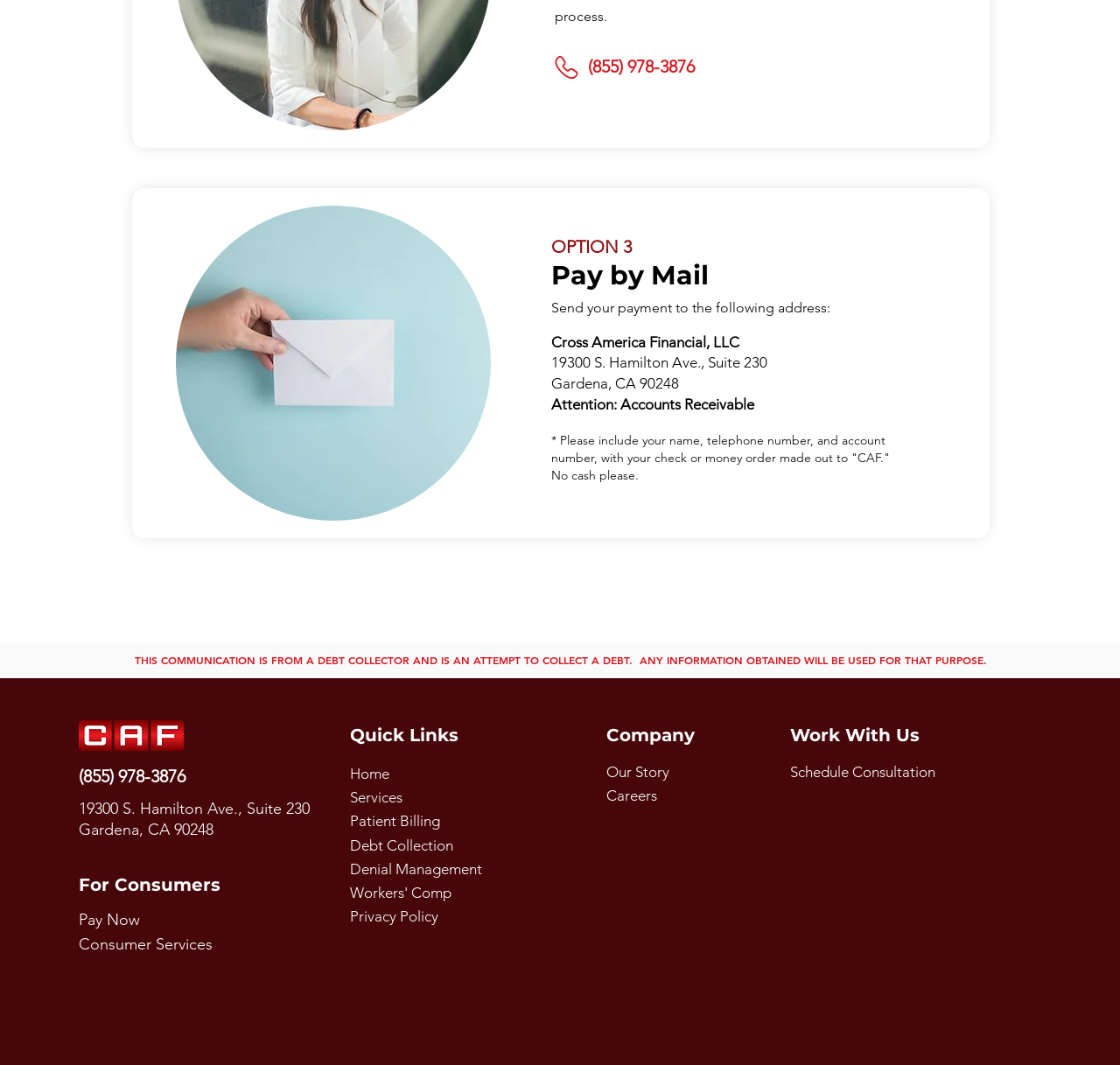Could you indicate the bounding box coordinates of the region to click in order to complete this instruction: "Call the phone number".

[0.525, 0.053, 0.62, 0.072]